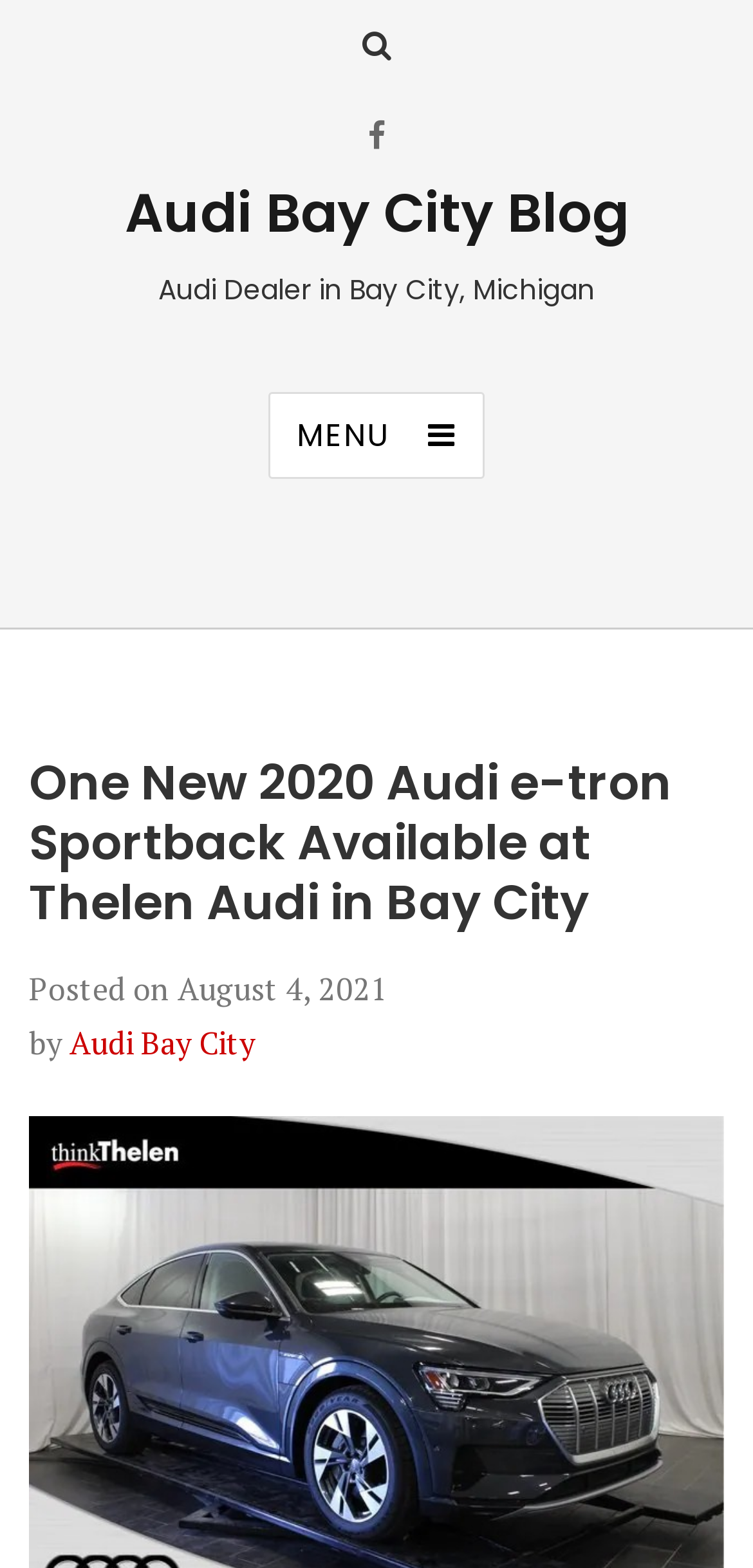Provide a comprehensive description of the webpage.

The webpage is about Thelen Audi, a car dealership in Bay City, Michigan, and it appears to be promoting the 2020 Audi e-tron, an all-electric vehicle. 

At the top left of the page, there is a link with an icon, and next to it, a link to the "Audi Bay City Blog" is located. Below these links, the text "Audi Dealer in Bay City, Michigan" is displayed. 

On the right side of the page, a "MENU" button is situated, which controls the site navigation and social navigation when expanded. 

Below the top section, a header section spans across the page, containing a heading that reads "One New 2020 Audi e-tron Sportback Available at Thelen Audi in Bay City". This heading is followed by the text "Posted on" and a time element displaying the date "August 4, 2021". The text "by" and a link to "Audi Bay City" are also present in this section.